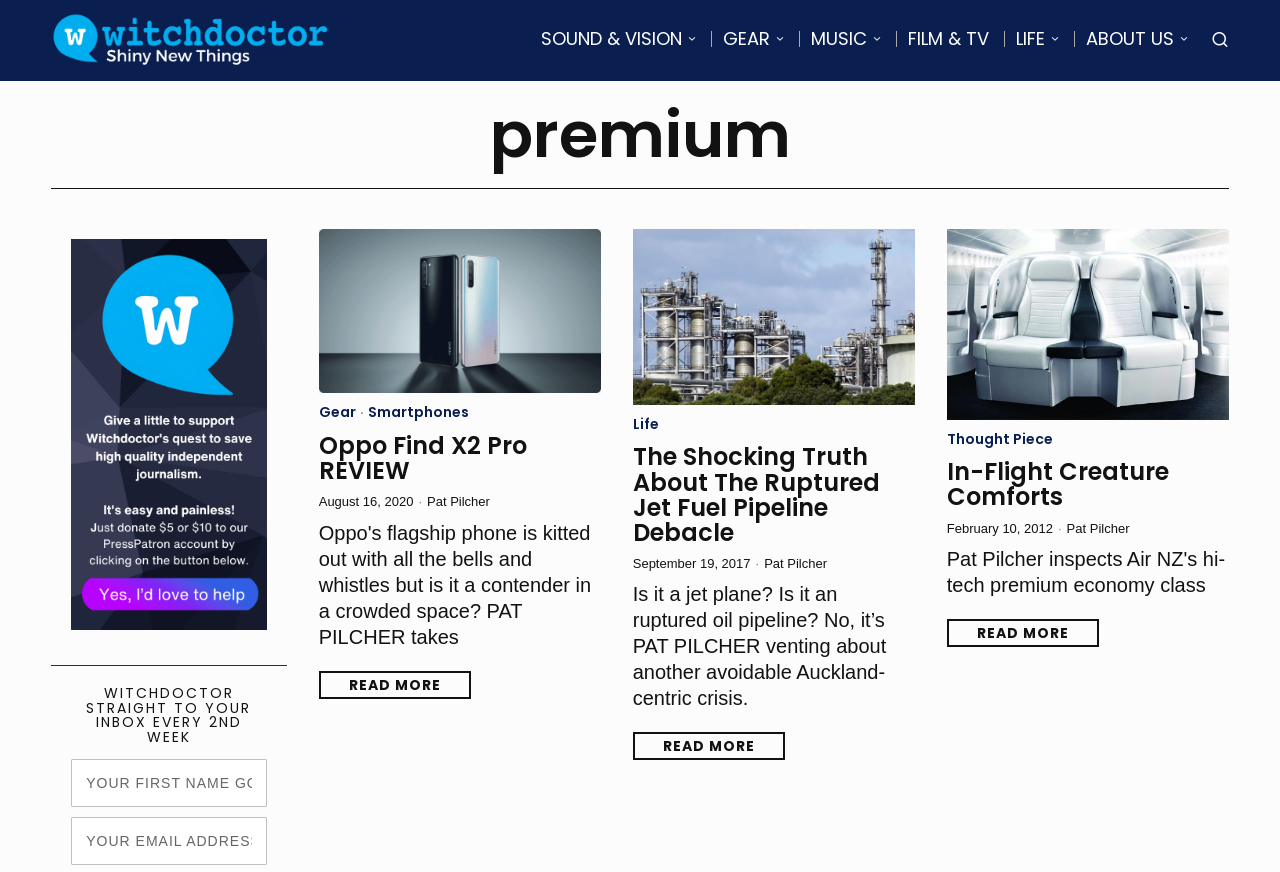What is the title of the second article from the top? Look at the image and give a one-word or short phrase answer.

The Shocking Truth About The Ruptured Jet Fuel Pipeline Debacle